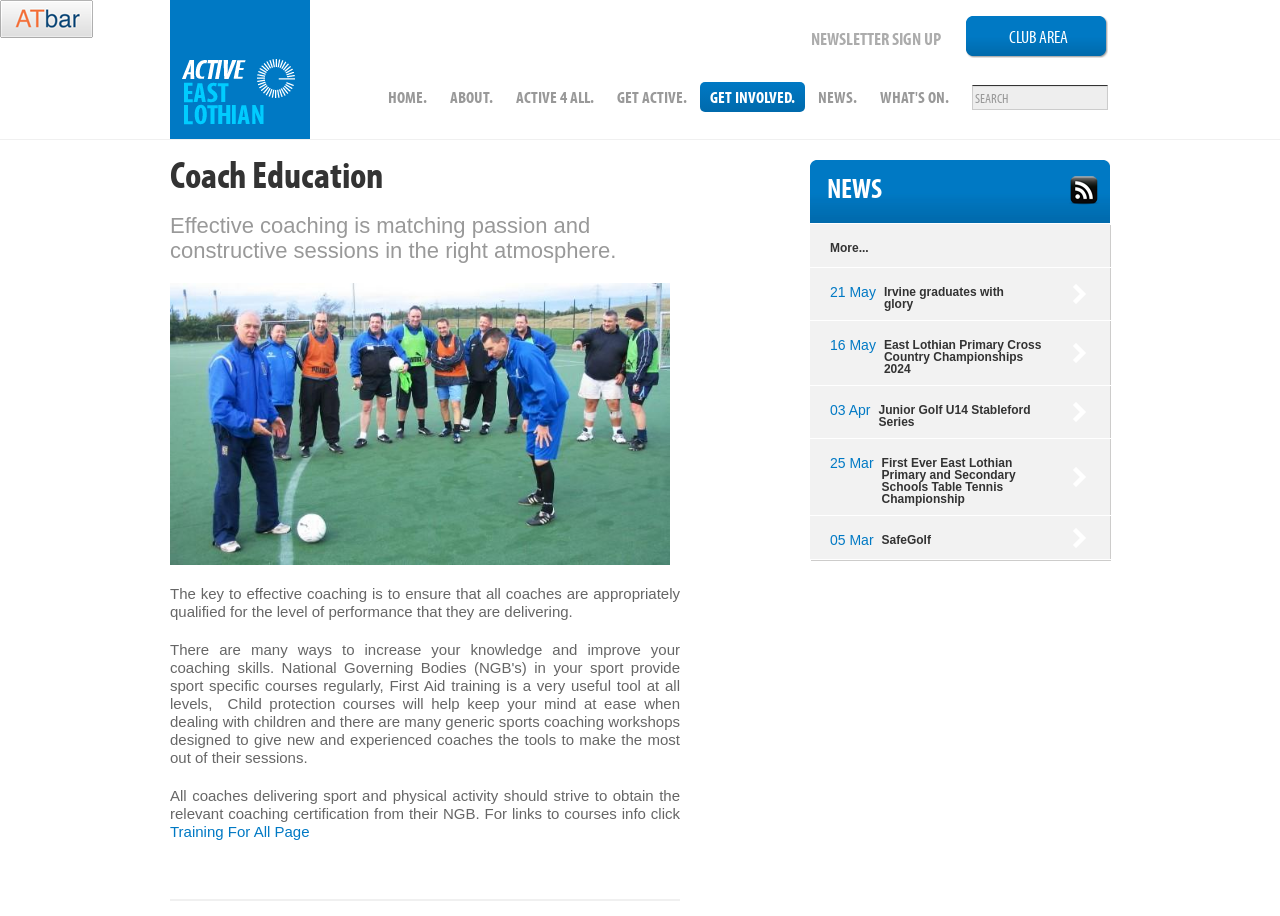Generate a thorough description of the webpage.

The webpage is about Active East Lothian, specifically focusing on Coach Education. At the top left corner, there is a link to "ATbar" accompanied by a small image. Next to it, there is a heading "Community Sports Hubs" with a link and an image. On the right side of the top section, there are links to "CLUB AREA" and "NEWSLETTER SIGN UP", as well as a search box labeled "Search site".

Below the top section, there is a navigation menu with links to "HOME", "ABOUT", "ACTIVE 4 ALL", "GET ACTIVE", "GET INVOLVED", "NEWS", and "WHAT'S ON". These links are aligned horizontally and take up about half of the page's width.

The main content of the page is divided into two sections. The left section has a heading "Coach Education" and discusses the importance of effective coaching. There are three paragraphs of text explaining the key to effective coaching, the need for coaches to obtain relevant certification, and the availability of courses. Below the text, there is an image labeled "Volunteer Training" and a link to "Training For All Page".

The right section of the main content has a heading "NEWS" and displays a list of news articles. Each article is represented by a date, a title, and a link to read more. The dates range from May 21 to March 5, and the titles include "Irvine graduates with glory", "East Lothian Primary Cross Country Championships 2024", and "SafeGolf". At the bottom of the news list, there is a link to "More...".

Finally, at the bottom right corner of the page, there is a link to "subscribe to RSS" accompanied by a small image.